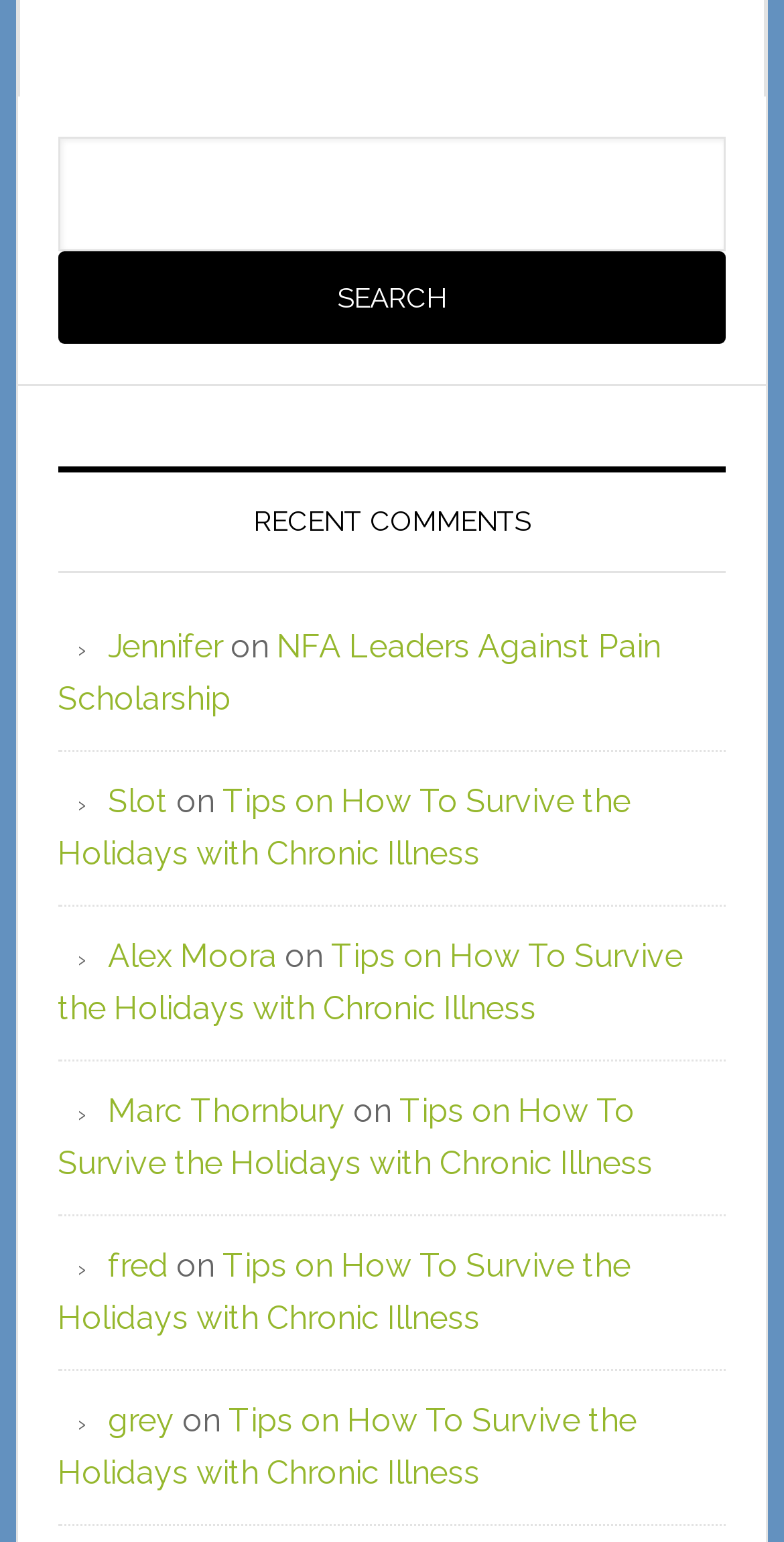Based on the element description, predict the bounding box coordinates (top-left x, top-left y, bottom-right x, bottom-right y) for the UI element in the screenshot: NFA Leaders Against Pain Scholarship

[0.074, 0.406, 0.843, 0.465]